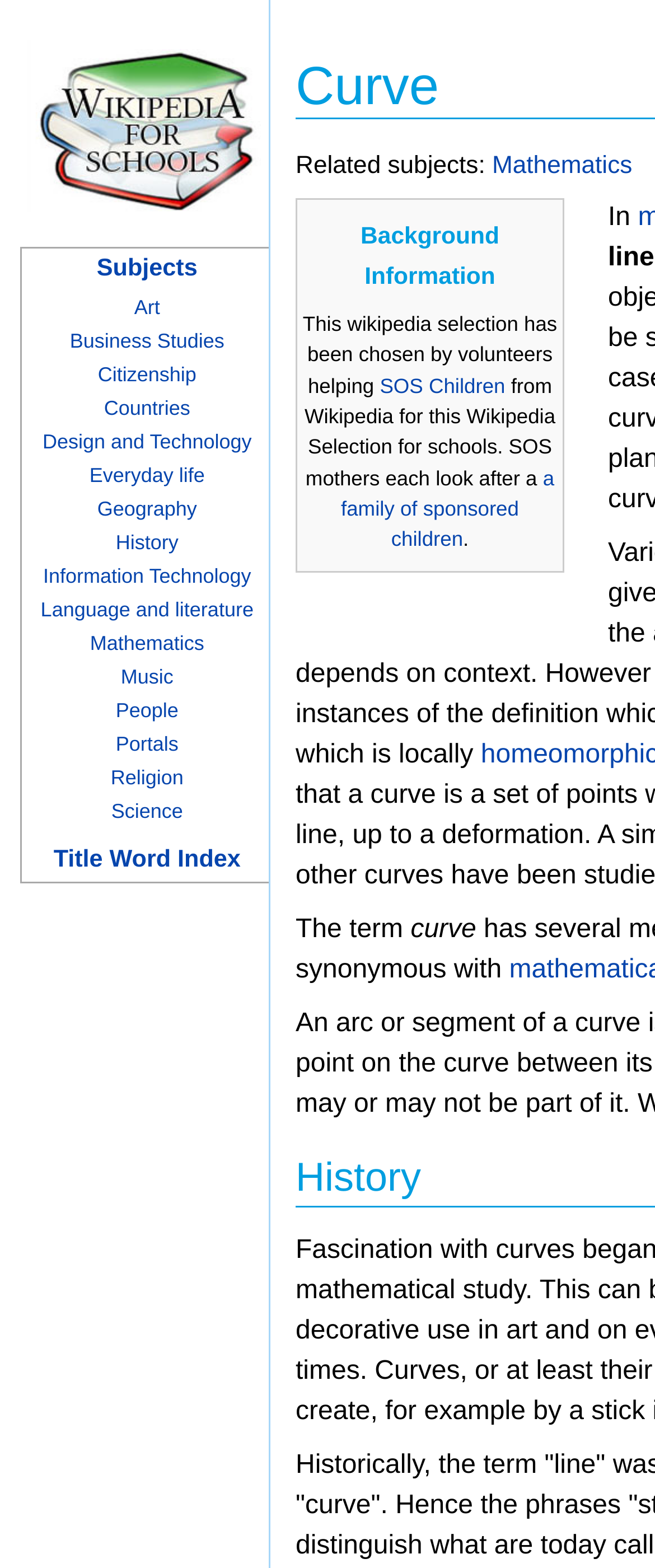Find the bounding box of the UI element described as: "a family of sponsored children". The bounding box coordinates should be given as four float values between 0 and 1, i.e., [left, top, right, bottom].

[0.521, 0.298, 0.846, 0.352]